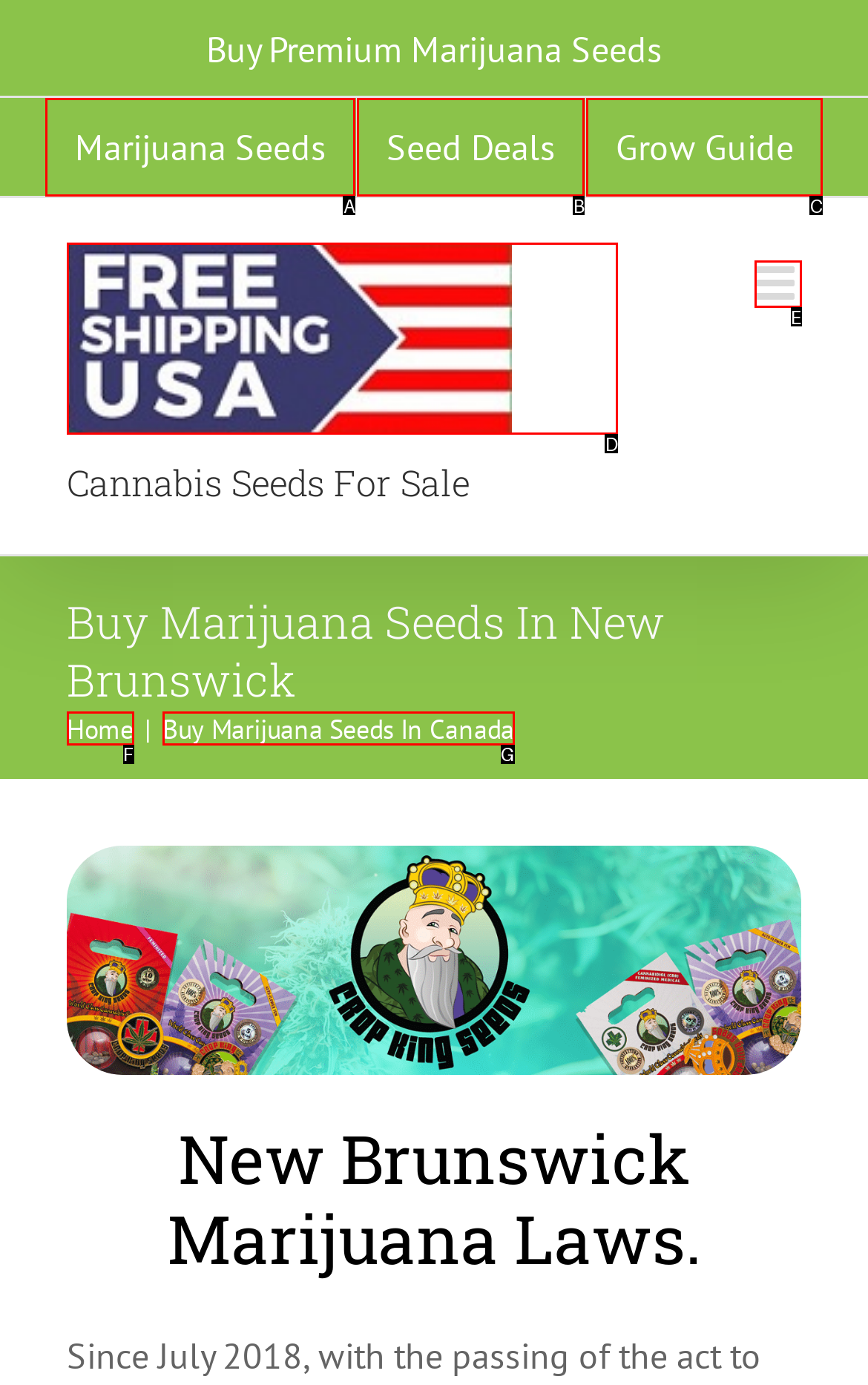Find the HTML element that corresponds to the description: aria-label="Toggle mobile menu". Indicate your selection by the letter of the appropriate option.

E